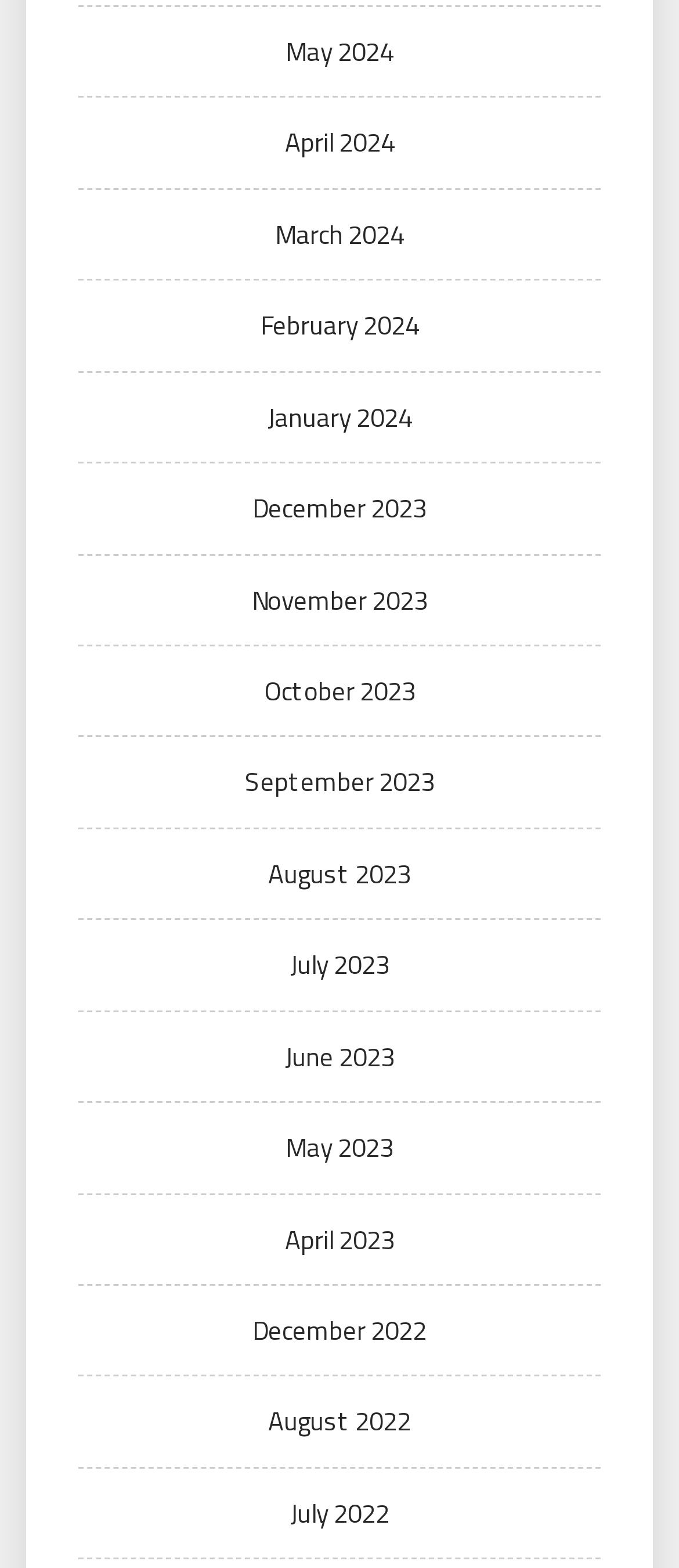Answer the question in a single word or phrase:
How many links are there in total?

22